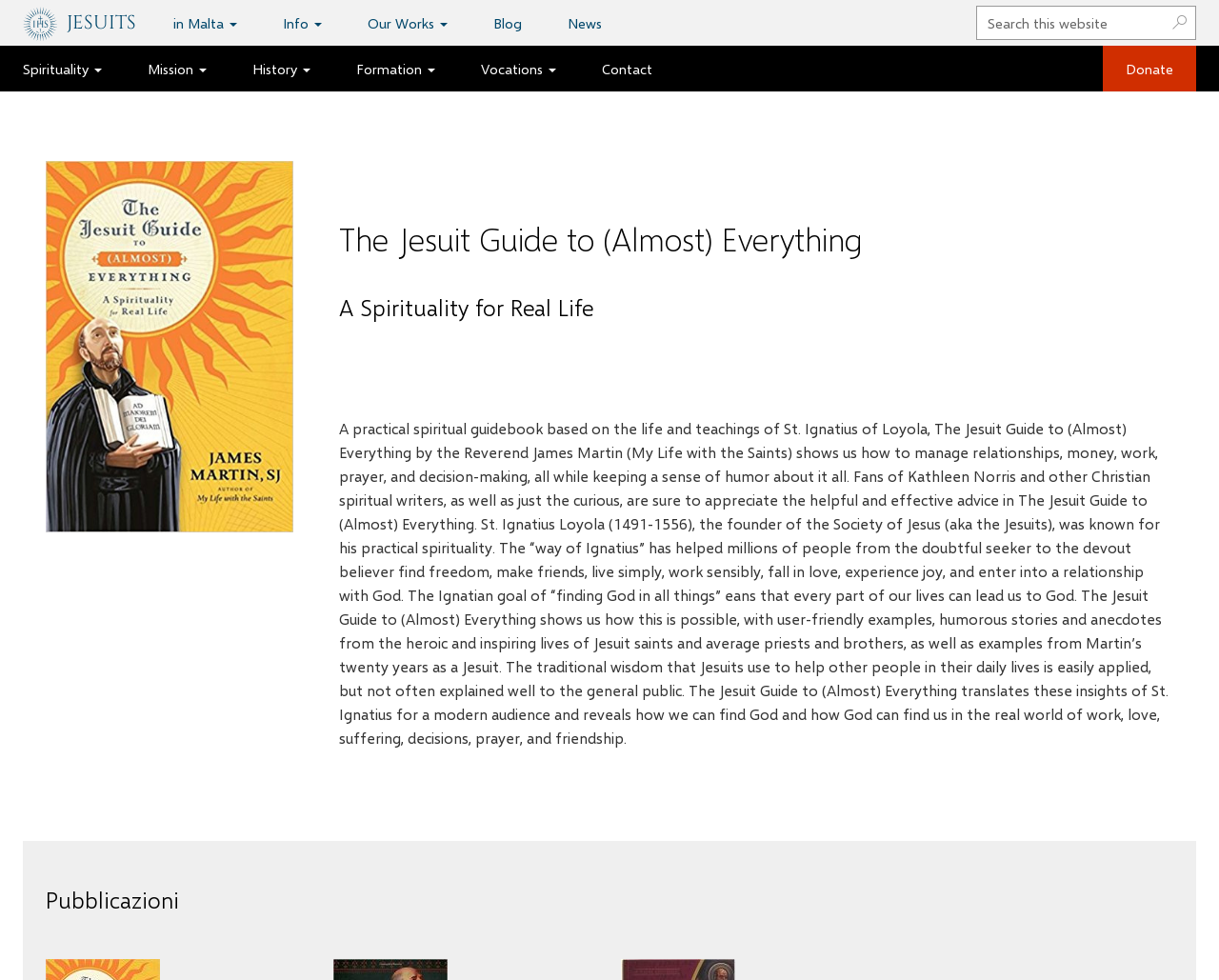Please identify the bounding box coordinates of the element on the webpage that should be clicked to follow this instruction: "Go to Jesuits in Malta page". The bounding box coordinates should be given as four float numbers between 0 and 1, formatted as [left, top, right, bottom].

[0.123, 0.0, 0.213, 0.047]